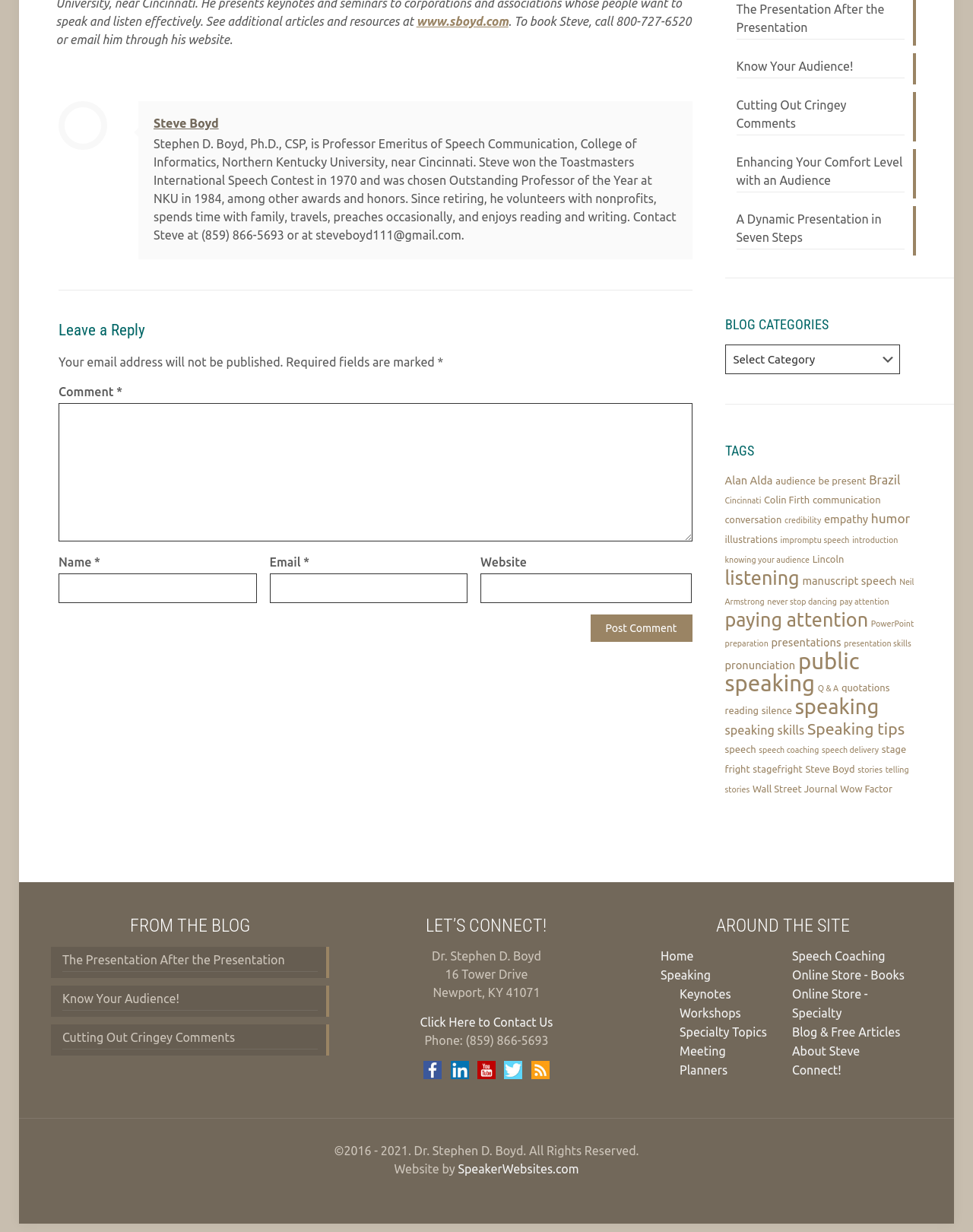Predict the bounding box coordinates of the area that should be clicked to accomplish the following instruction: "Click the 'public speaking' link". The bounding box coordinates should consist of four float numbers between 0 and 1, i.e., [left, top, right, bottom].

[0.745, 0.527, 0.883, 0.565]